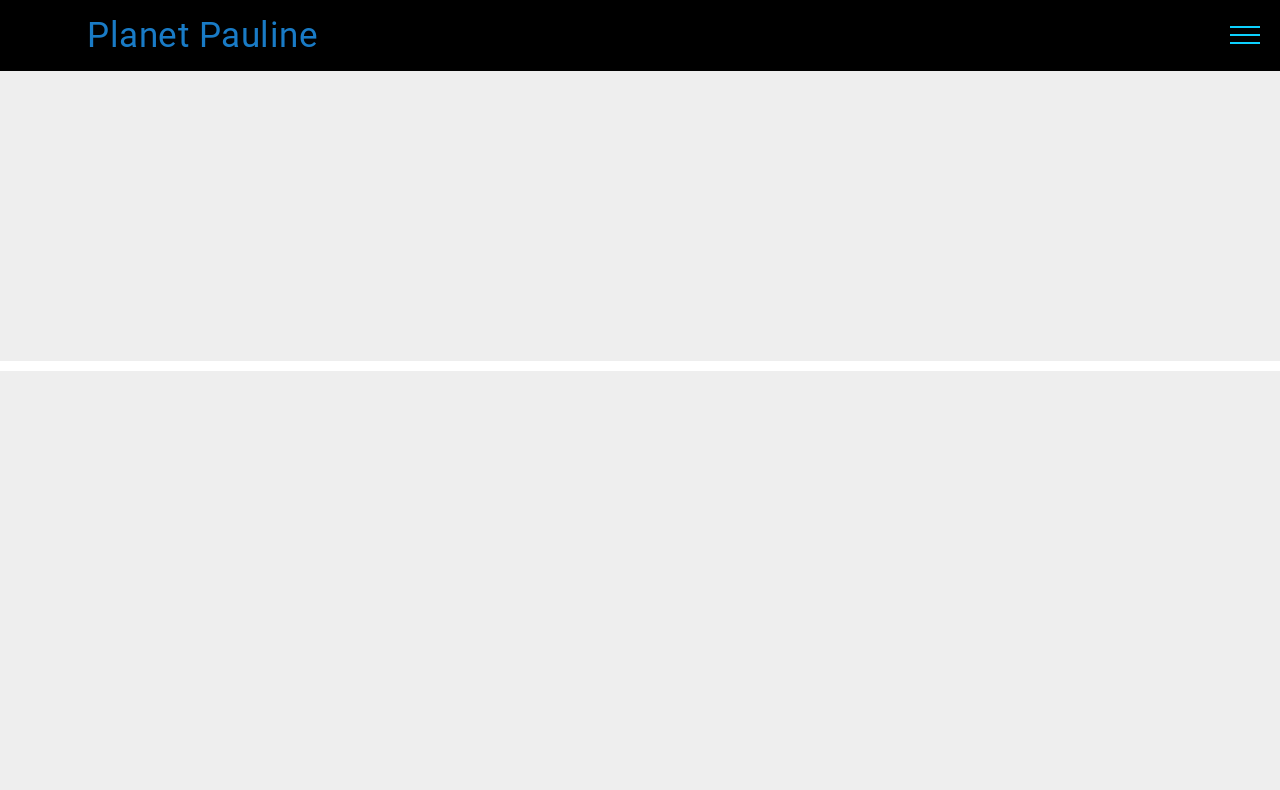Please determine the headline of the webpage and provide its content.

PLANET PAULINES BLOG